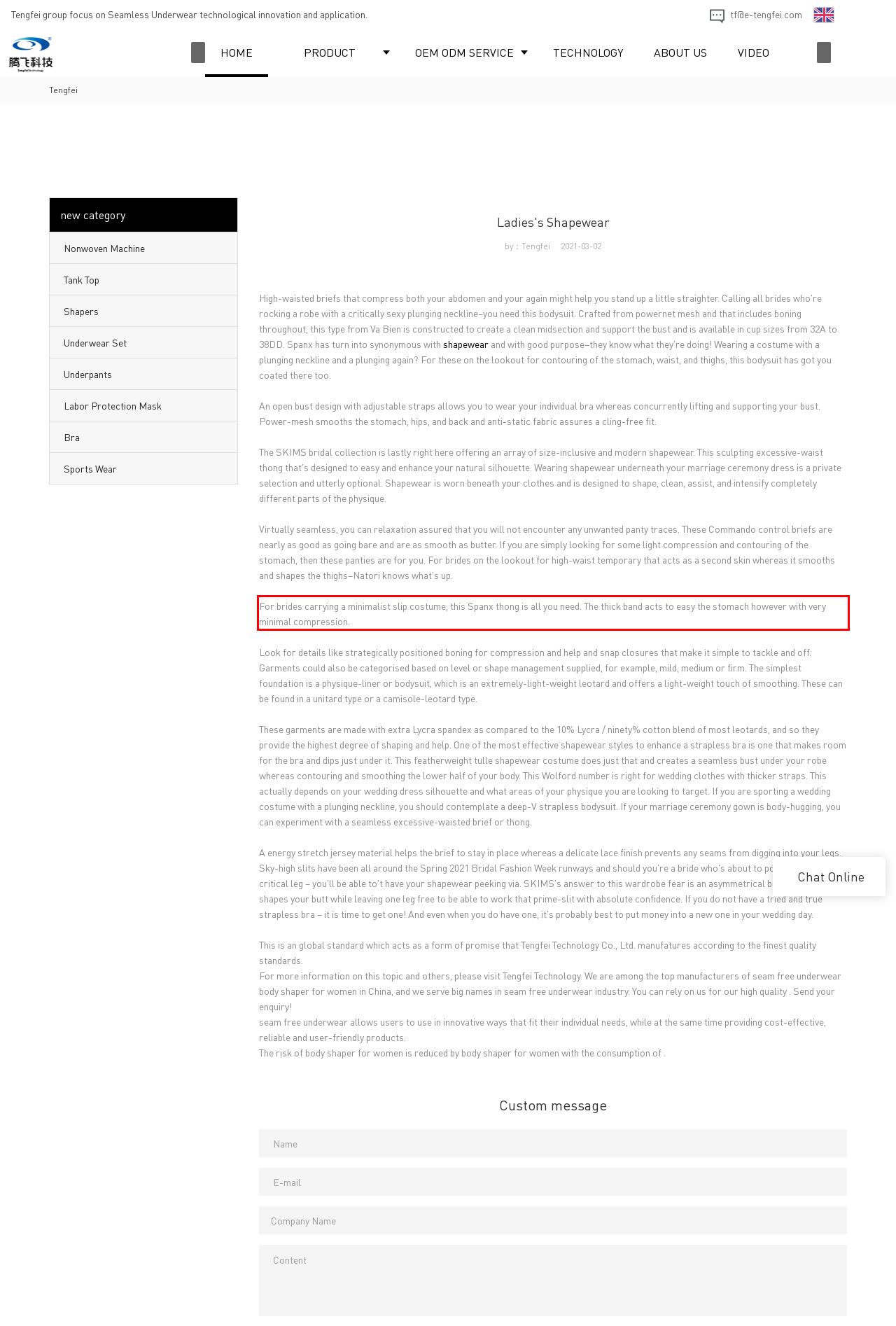You are looking at a screenshot of a webpage with a red rectangle bounding box. Use OCR to identify and extract the text content found inside this red bounding box.

For brides carrying a minimalist slip costume, this Spanx thong is all you need. The thick band acts to easy the stomach however with very minimal compression.